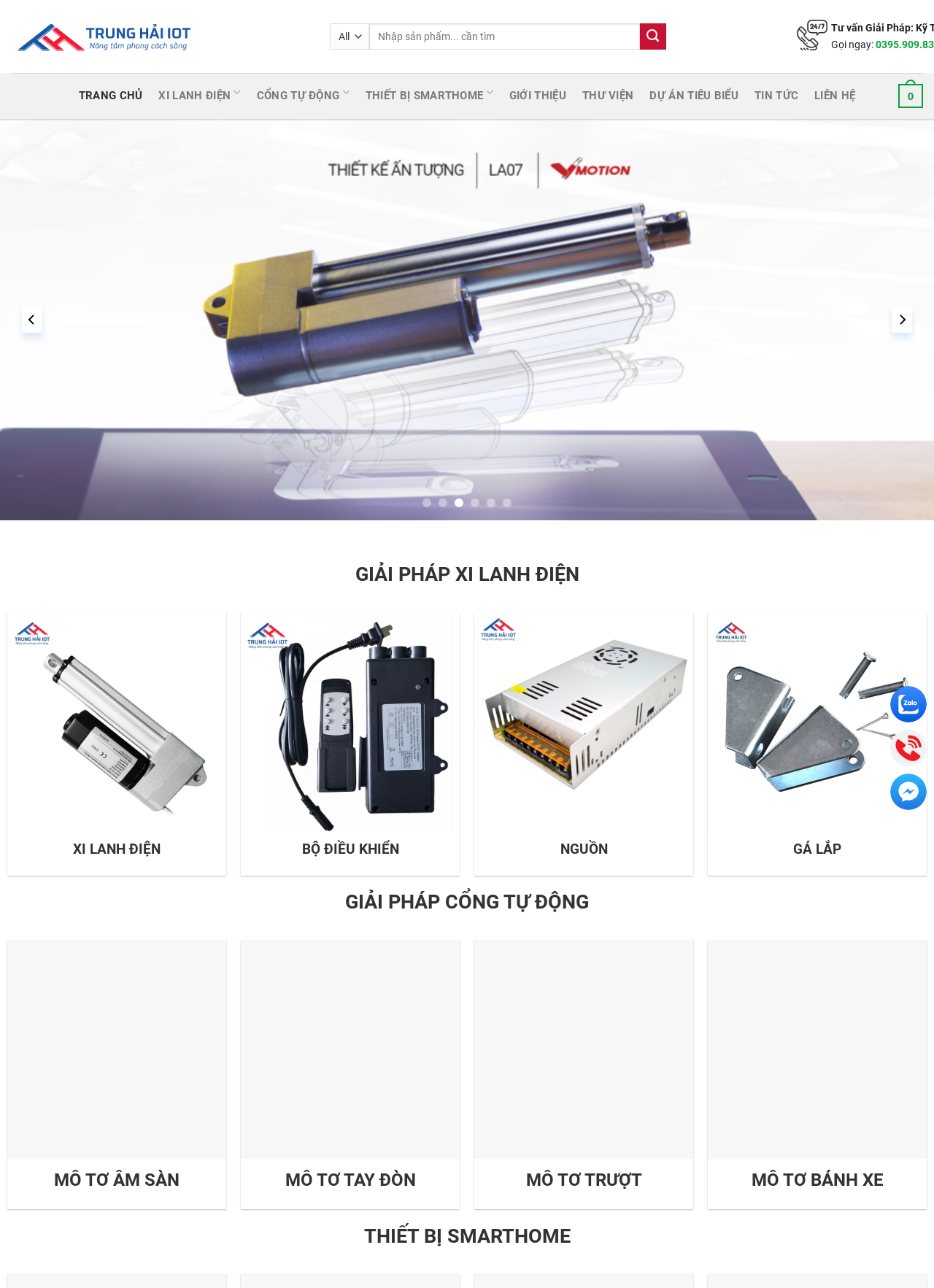Determine the bounding box of the UI element mentioned here: "title="Trung Hải IOT"". The coordinates must be in the format [left, top, right, bottom] with values ranging from 0 to 1.

[0.012, 0.0, 0.319, 0.057]